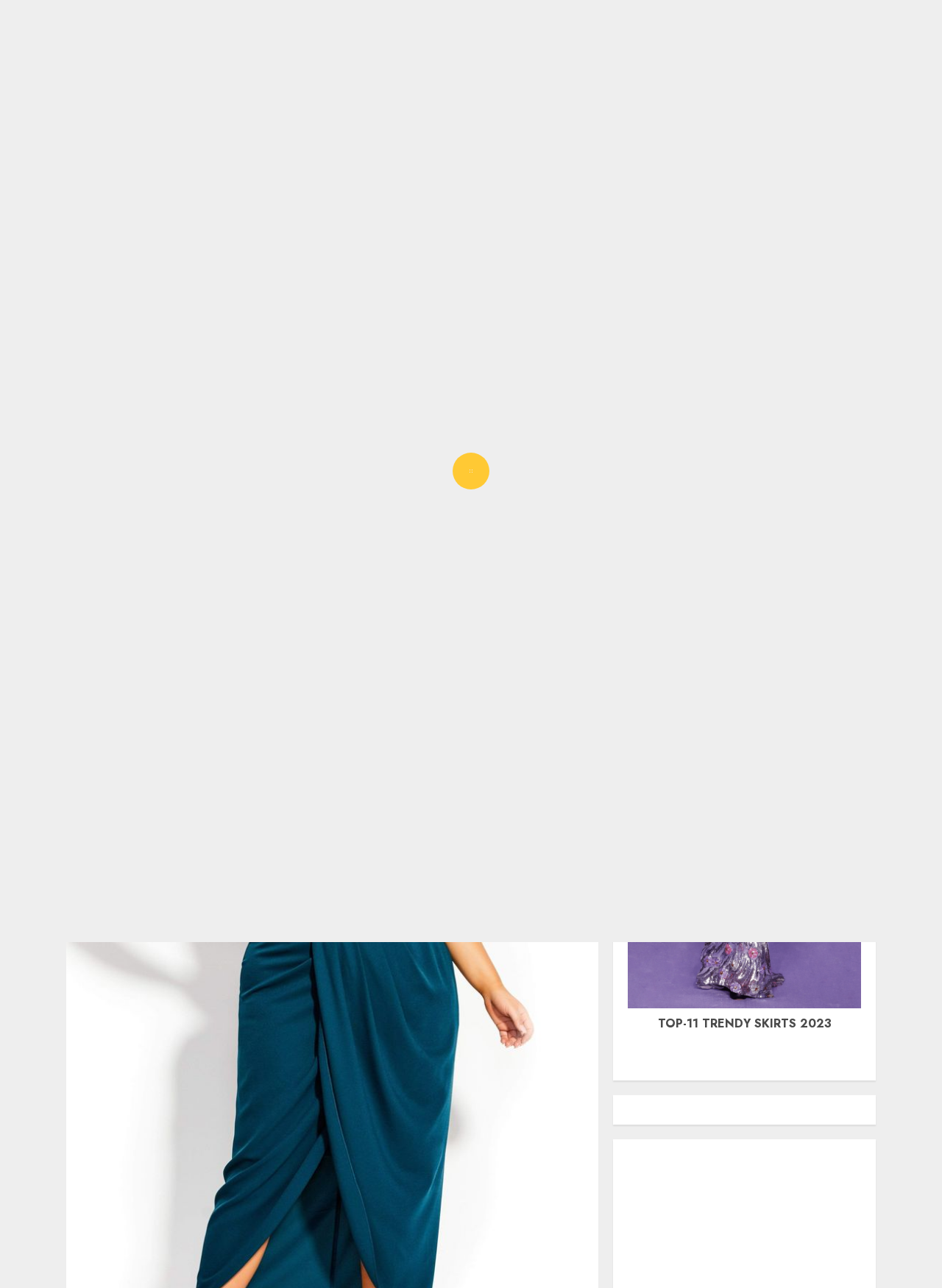Locate the bounding box coordinates of the area to click to fulfill this instruction: "Subscribe to the newsletter". The bounding box should be presented as four float numbers between 0 and 1, in the order [left, top, right, bottom].

[0.83, 0.202, 0.93, 0.219]